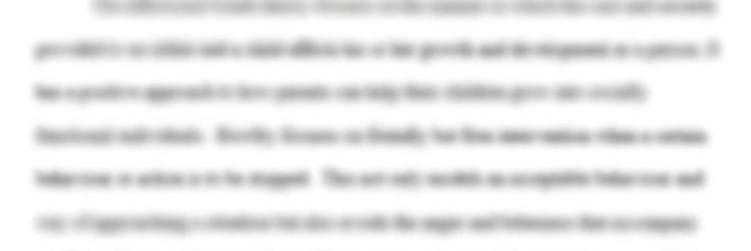What is the purpose of the service?
Based on the visual details in the image, please answer the question thoroughly.

The service is dedicated to addressing cultural identity discussions, providing relevant insights for students preparing assignments on complex themes, such as multiculturalism and identity formation, indicating that its purpose is to assist with assignments.